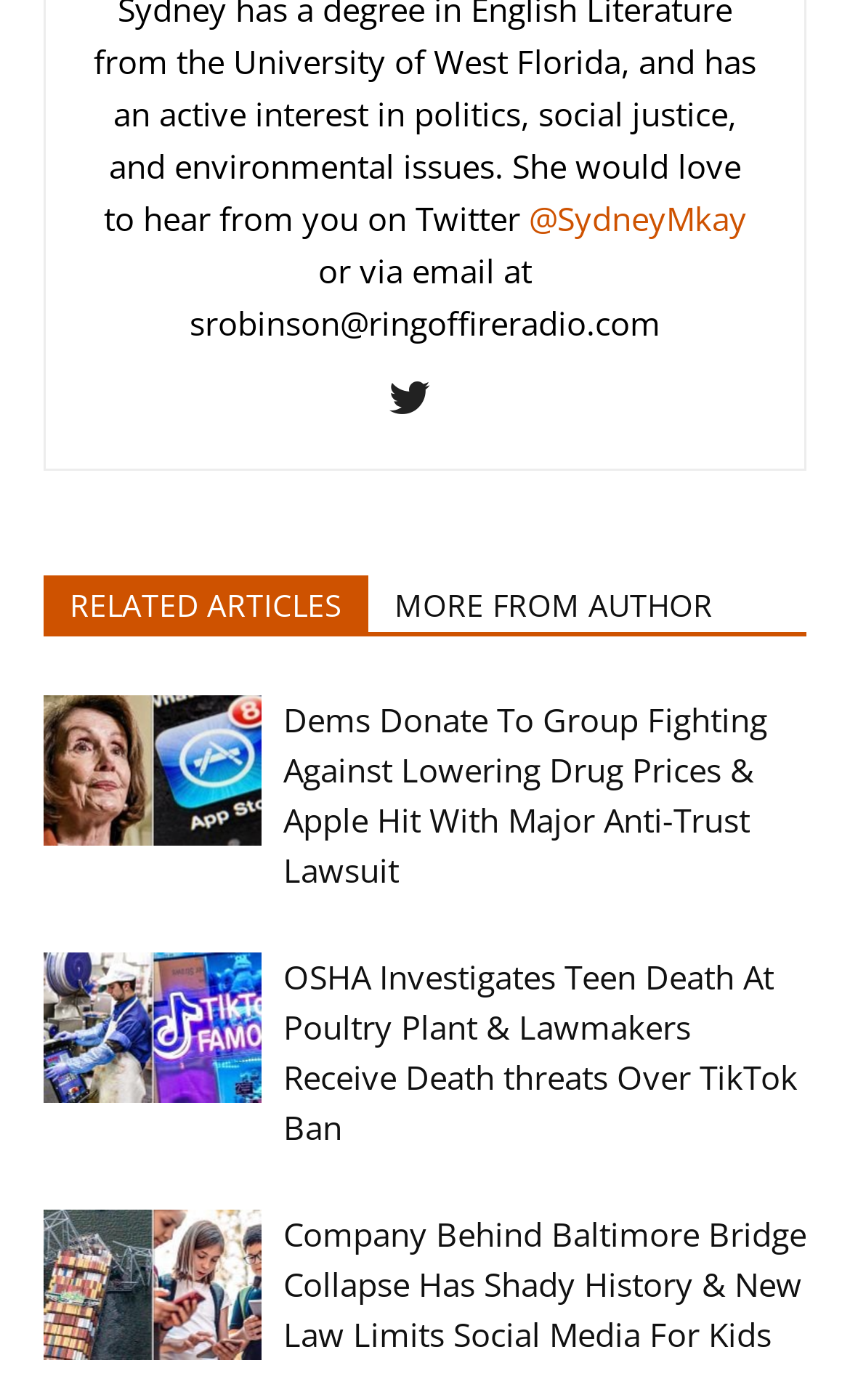Specify the bounding box coordinates (top-left x, top-left y, bottom-right x, bottom-right y) of the UI element in the screenshot that matches this description: RELATED ARTICLES

[0.051, 0.411, 0.433, 0.451]